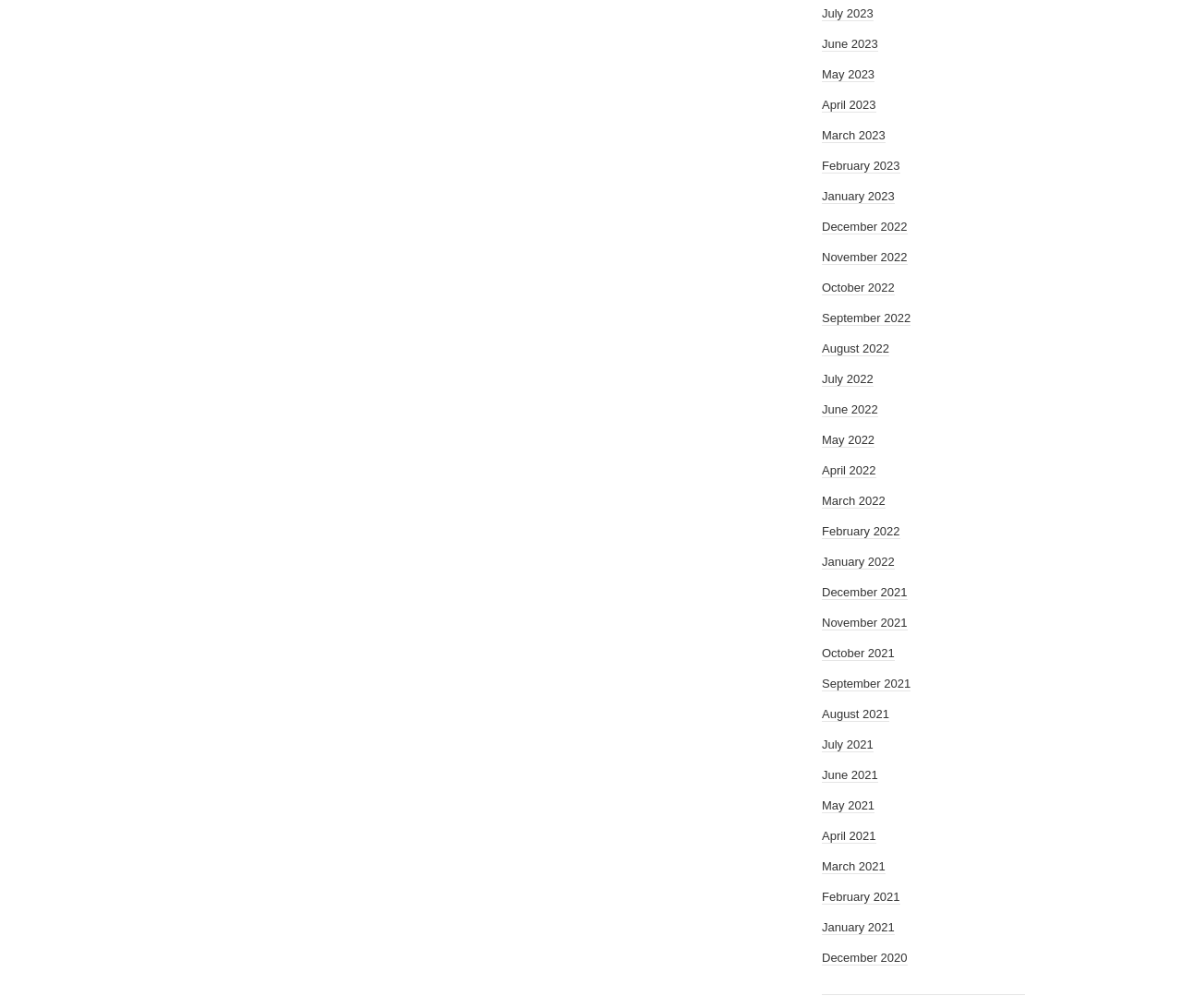From the element description: "December 2022", extract the bounding box coordinates of the UI element. The coordinates should be expressed as four float numbers between 0 and 1, in the order [left, top, right, bottom].

[0.695, 0.218, 0.768, 0.233]